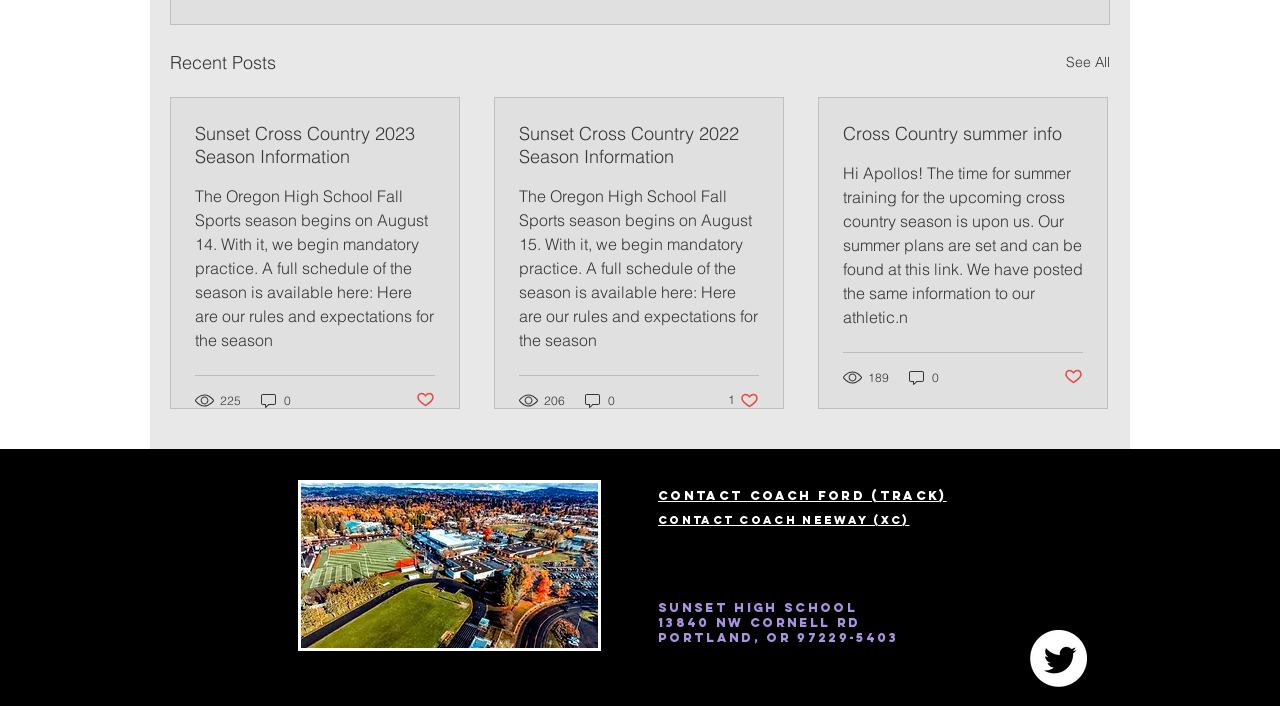What is the address of Sunset High School?
Give a comprehensive and detailed explanation for the question.

I found the address of Sunset High School by looking at the static text elements at the bottom of the page, which provide the address as '13840 NW Cornell Rd, Portland, OR 97229-5403'.